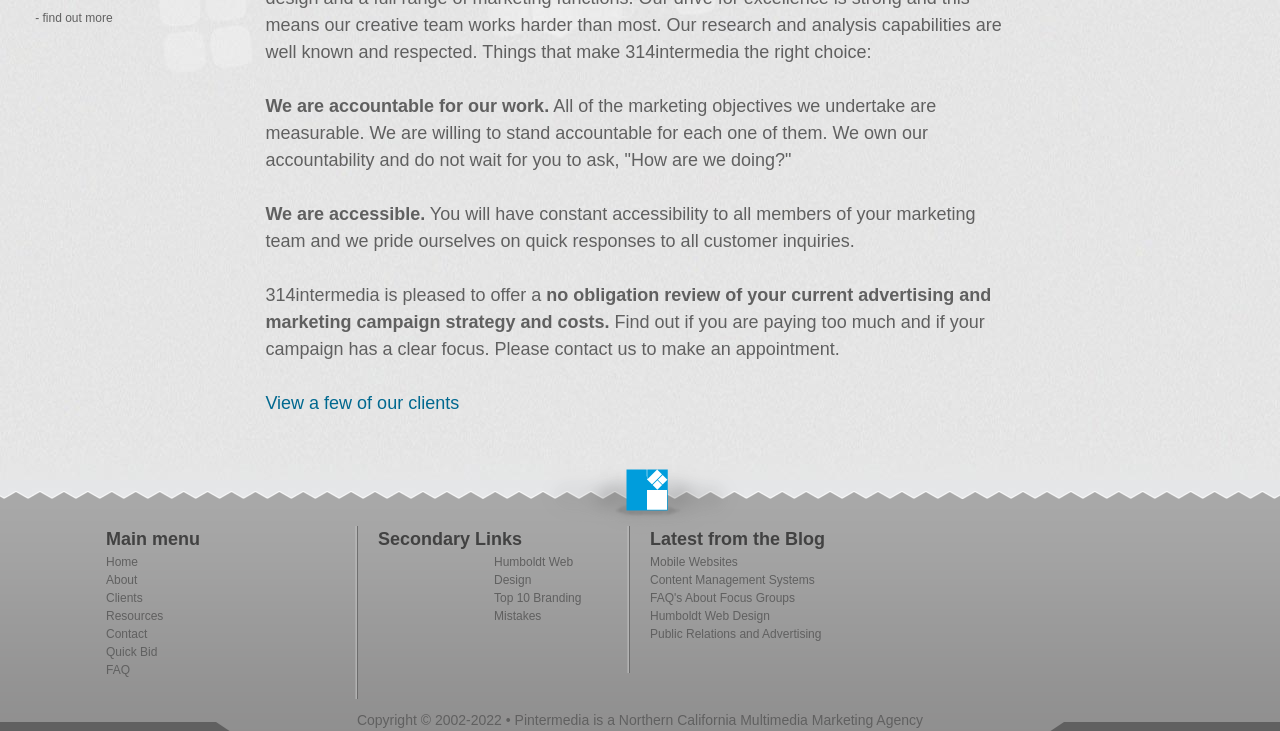Calculate the bounding box coordinates for the UI element based on the following description: "Mobile Websites". Ensure the coordinates are four float numbers between 0 and 1, i.e., [left, top, right, bottom].

[0.508, 0.759, 0.576, 0.778]